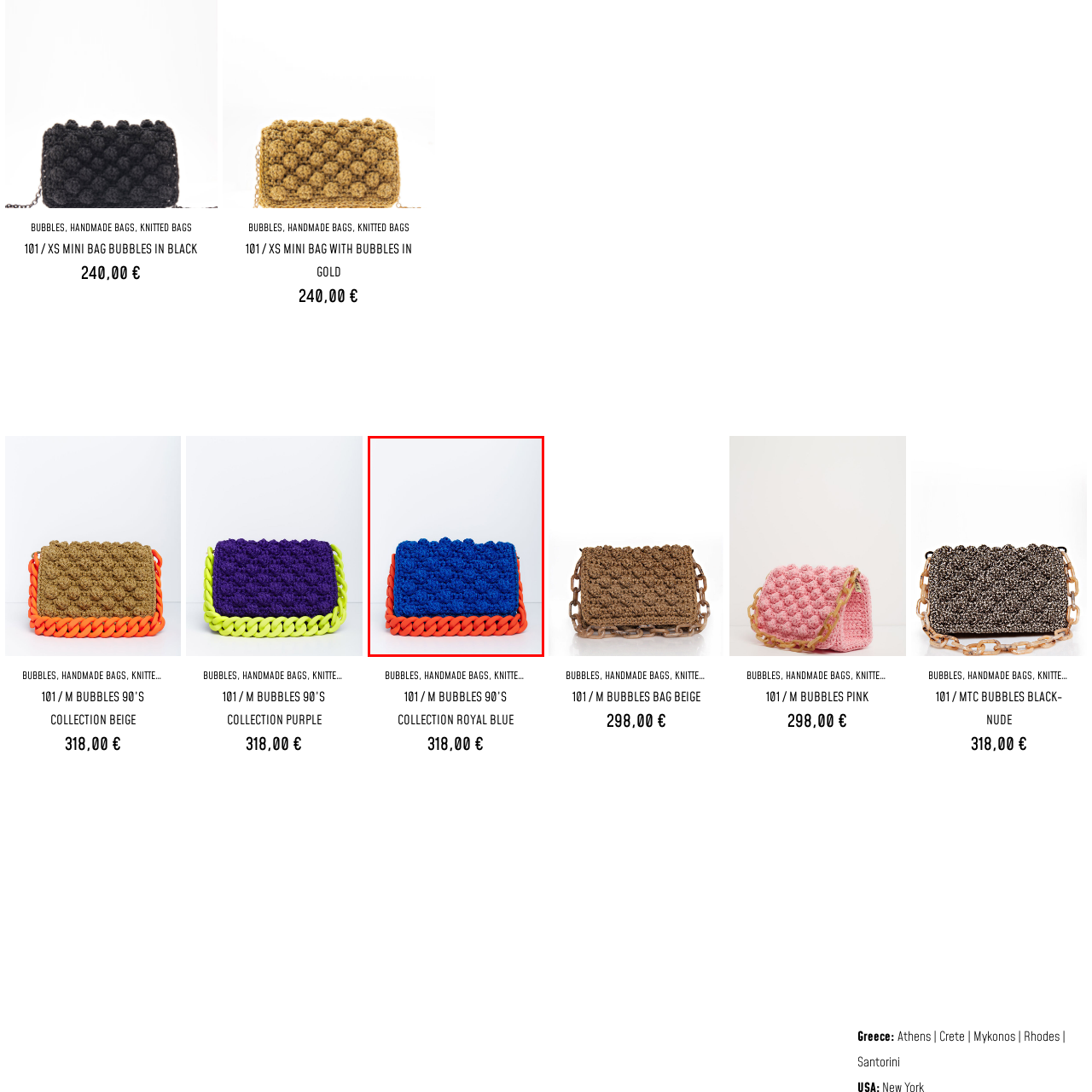What type of pattern is featured on the handbag?
Observe the image highlighted by the red bounding box and answer the question comprehensively.

The caption describes the handbag as having 'intricate bubble-like patterns', which suggests that the pattern on the handbag resembles bubbles.